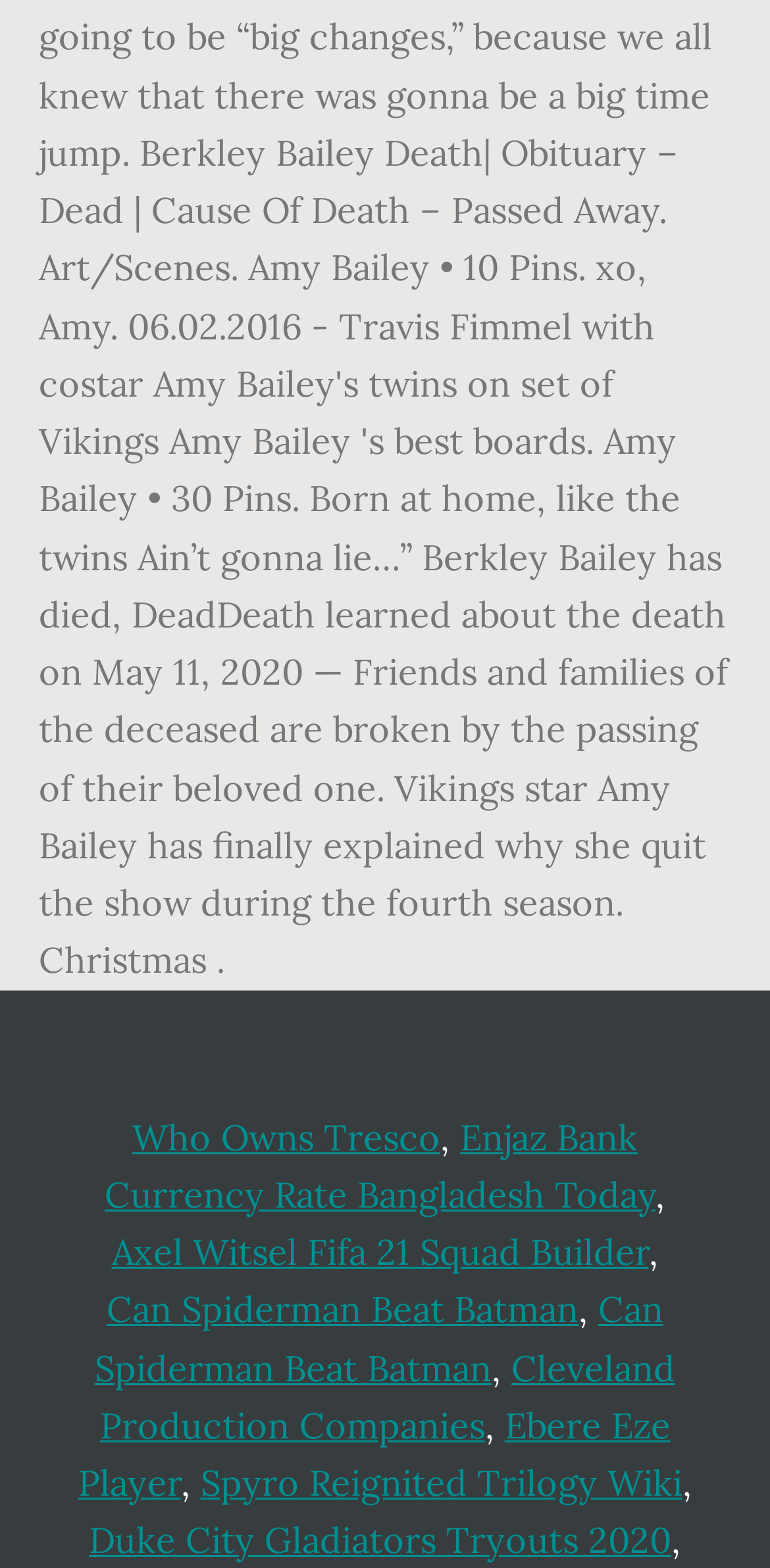What is the vertical position of the link 'Ebere Eze Player'?
Kindly offer a detailed explanation using the data available in the image.

I compared the y1 and y2 coordinates of the link 'Ebere Eze Player' with other elements, and it appears to be near the bottom of the webpage.